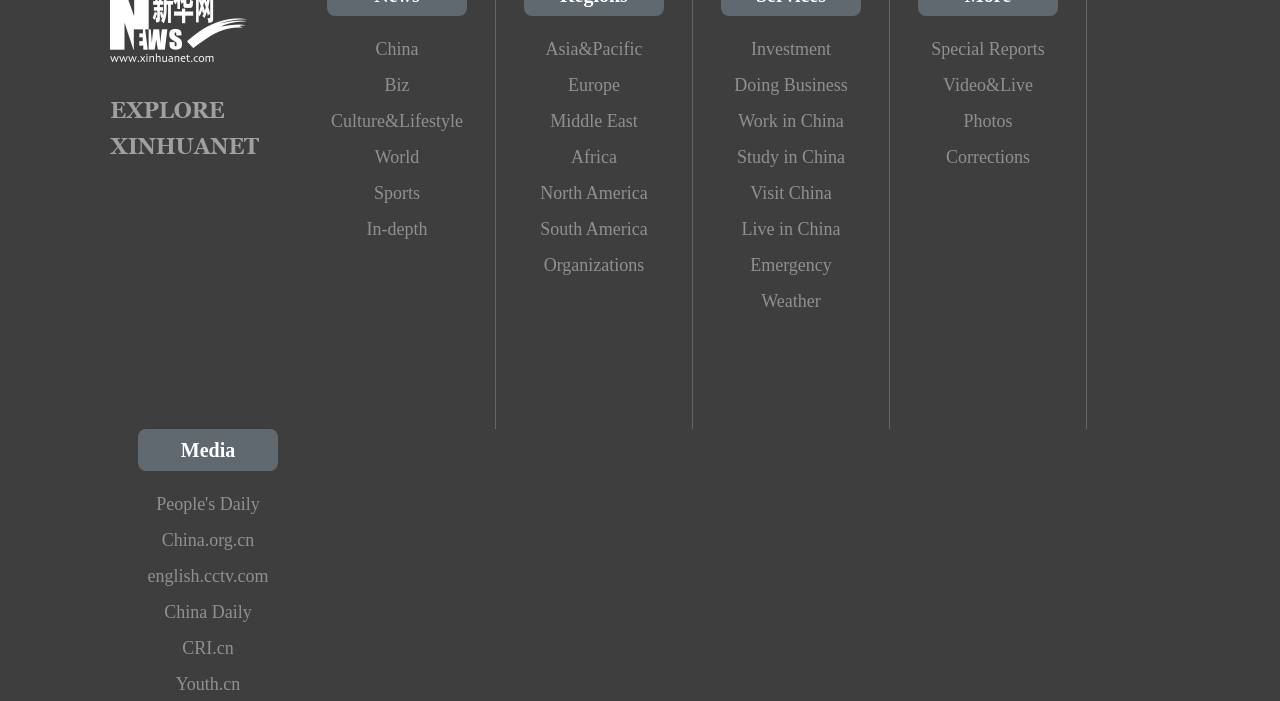Give a concise answer using one word or a phrase to the following question:
How many links are there in the second column?

7